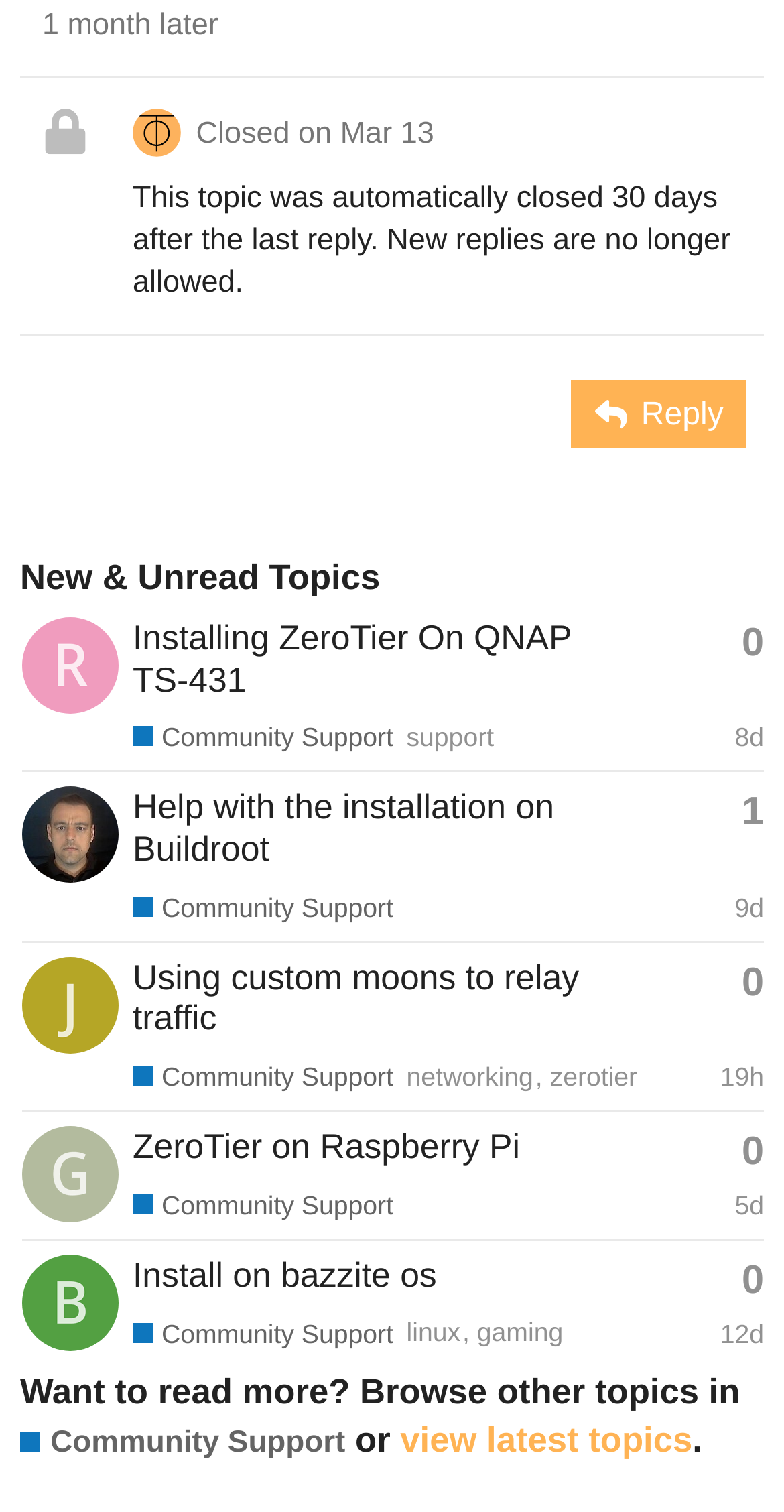Please determine the bounding box coordinates for the element that should be clicked to follow these instructions: "Read the article about dating someone with a disability".

None